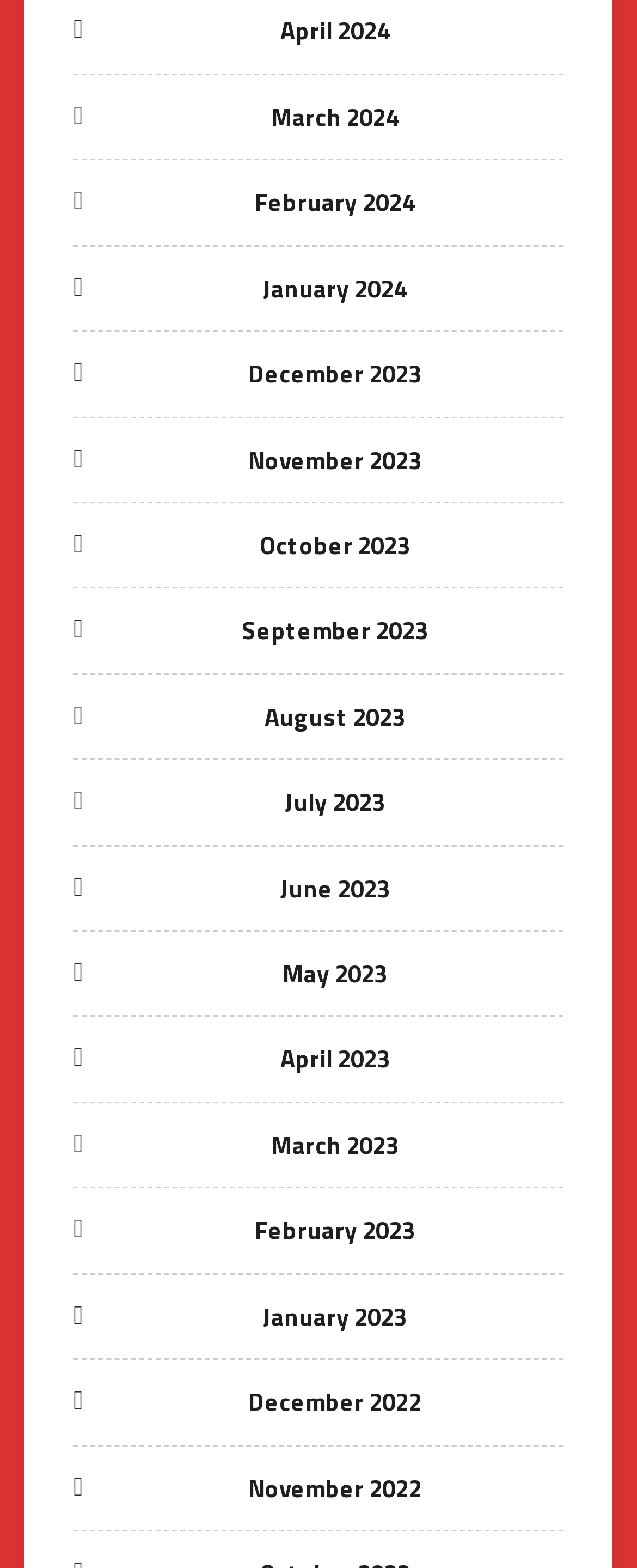What is the month listed just above July 2023?
We need a detailed and meticulous answer to the question.

I examined the list of links and found that the month listed just above July 2023 is June 2023, based on their relative positions and bounding box coordinates.